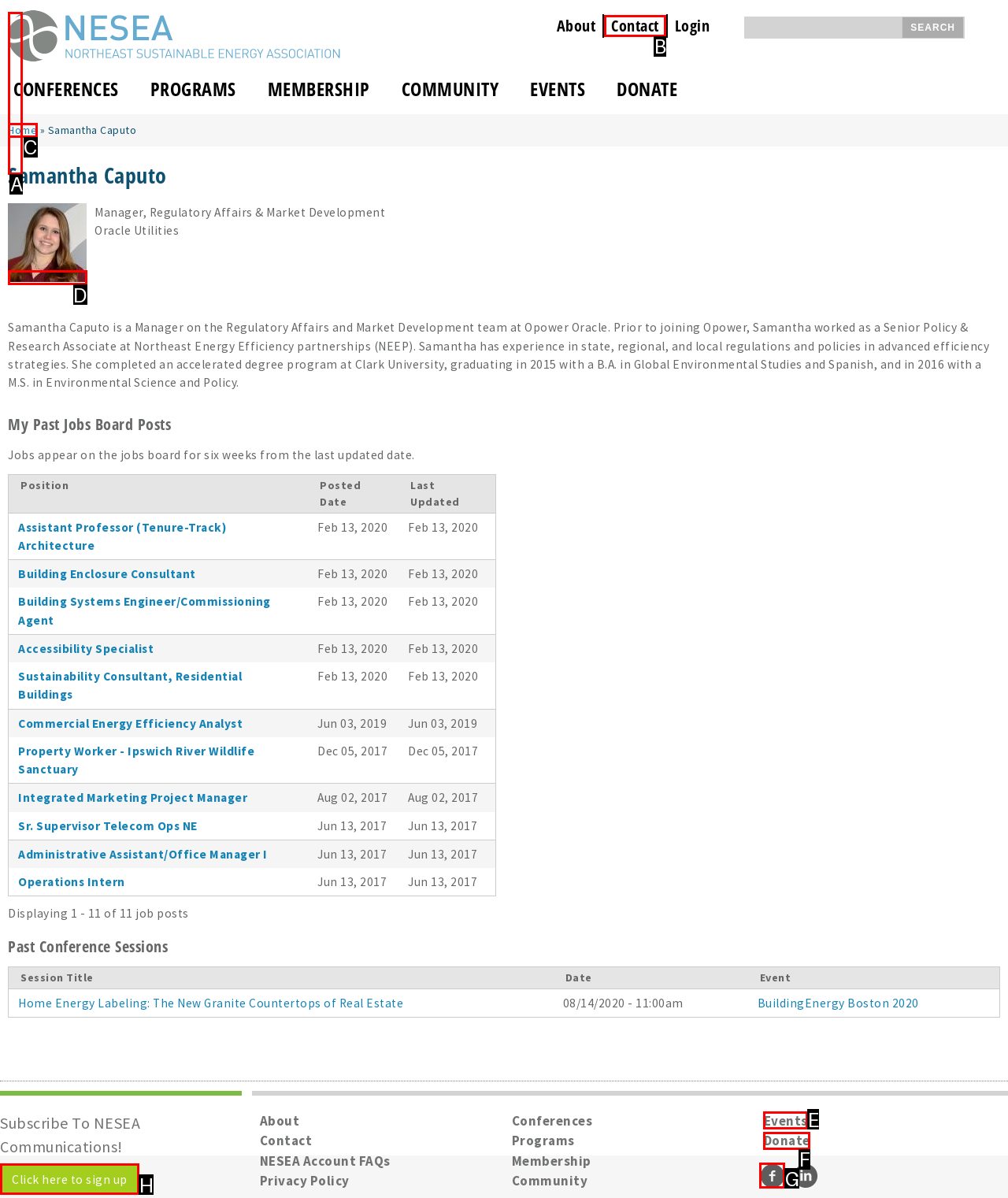Tell me which one HTML element I should click to complete this task: view Samantha Caputo's picture Answer with the option's letter from the given choices directly.

D